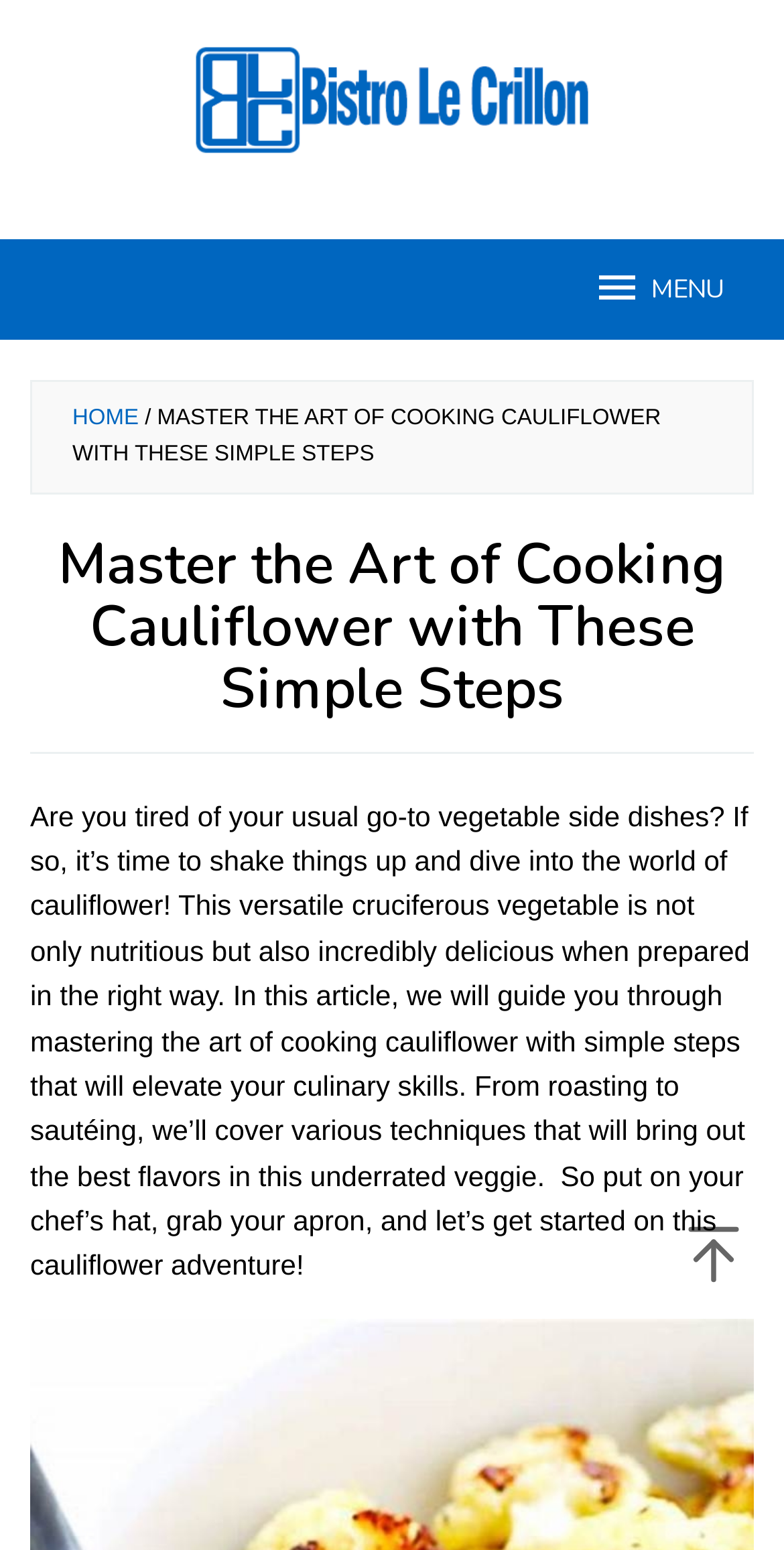What is the name of the website?
Kindly give a detailed and elaborate answer to the question.

I determined the answer by looking at the top-left corner of the webpage, where I found a link and an image with the same name, 'Bistro Le Crillon'.